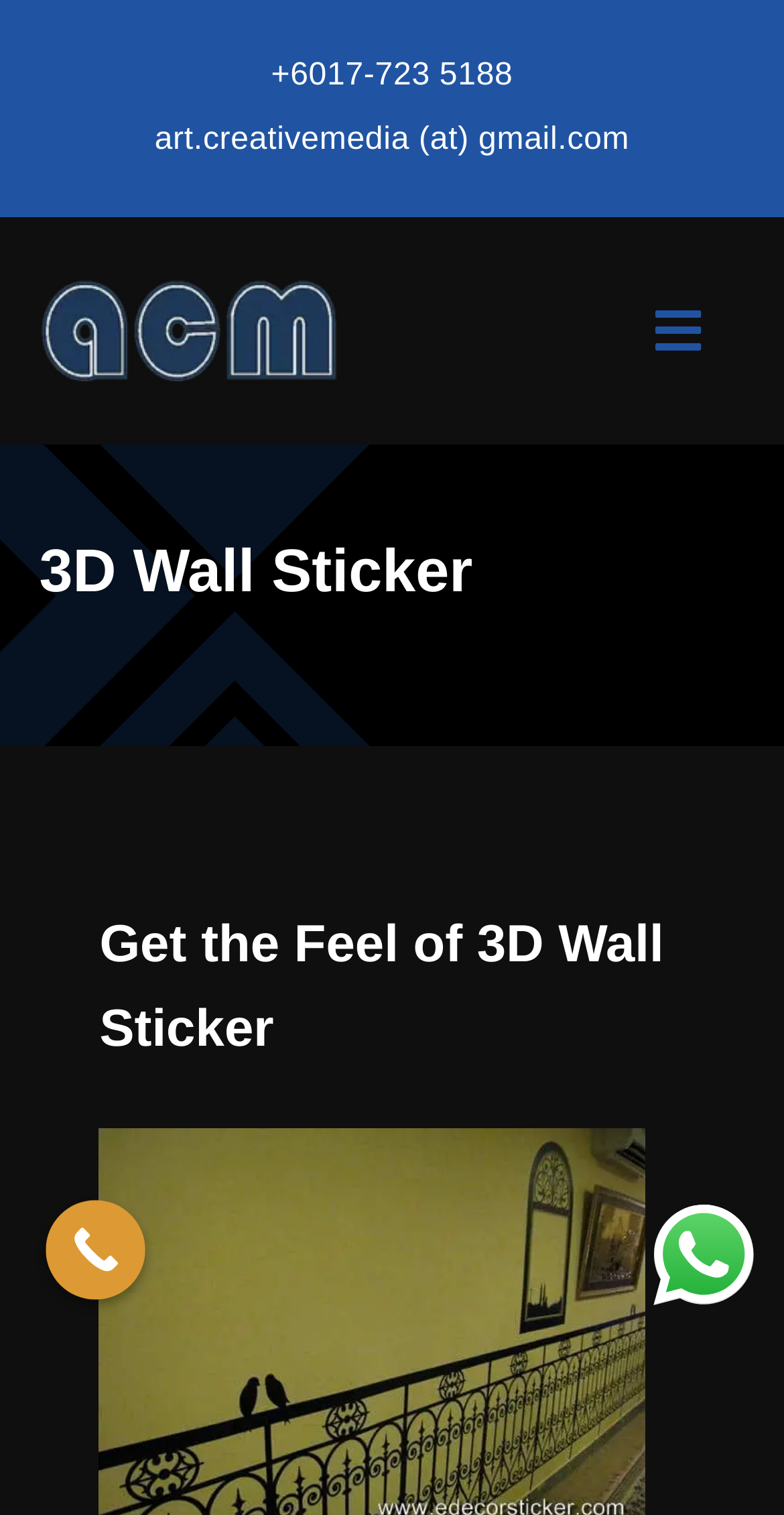Find the UI element described as: "Toggle Navigation" and predict its bounding box coordinates. Ensure the coordinates are four float numbers between 0 and 1, [left, top, right, bottom].

[0.781, 0.185, 0.95, 0.251]